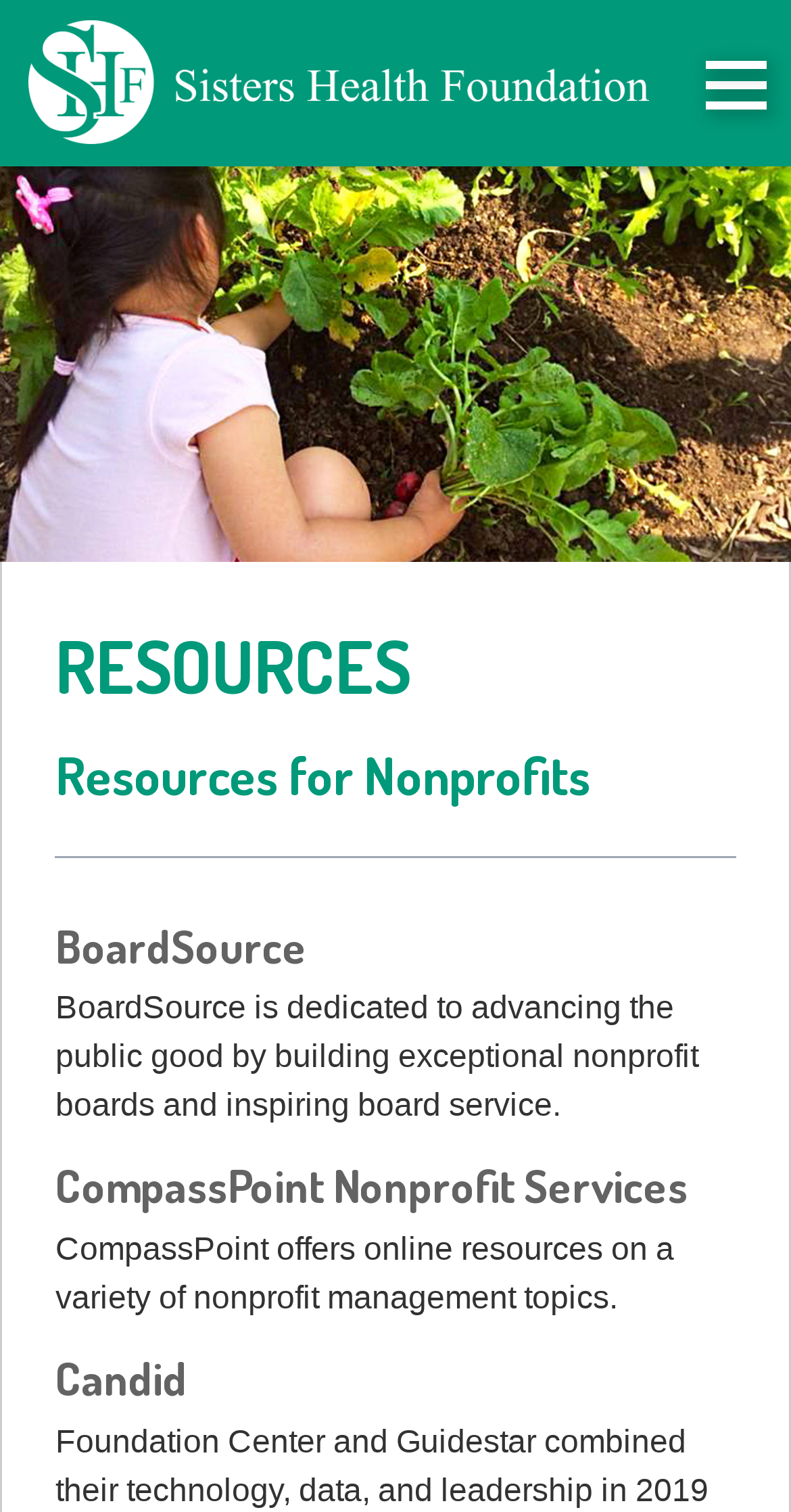From the given element description: "CompassPoint Nonprofit Services", find the bounding box for the UI element. Provide the coordinates as four float numbers between 0 and 1, in the order [left, top, right, bottom].

[0.07, 0.765, 0.87, 0.803]